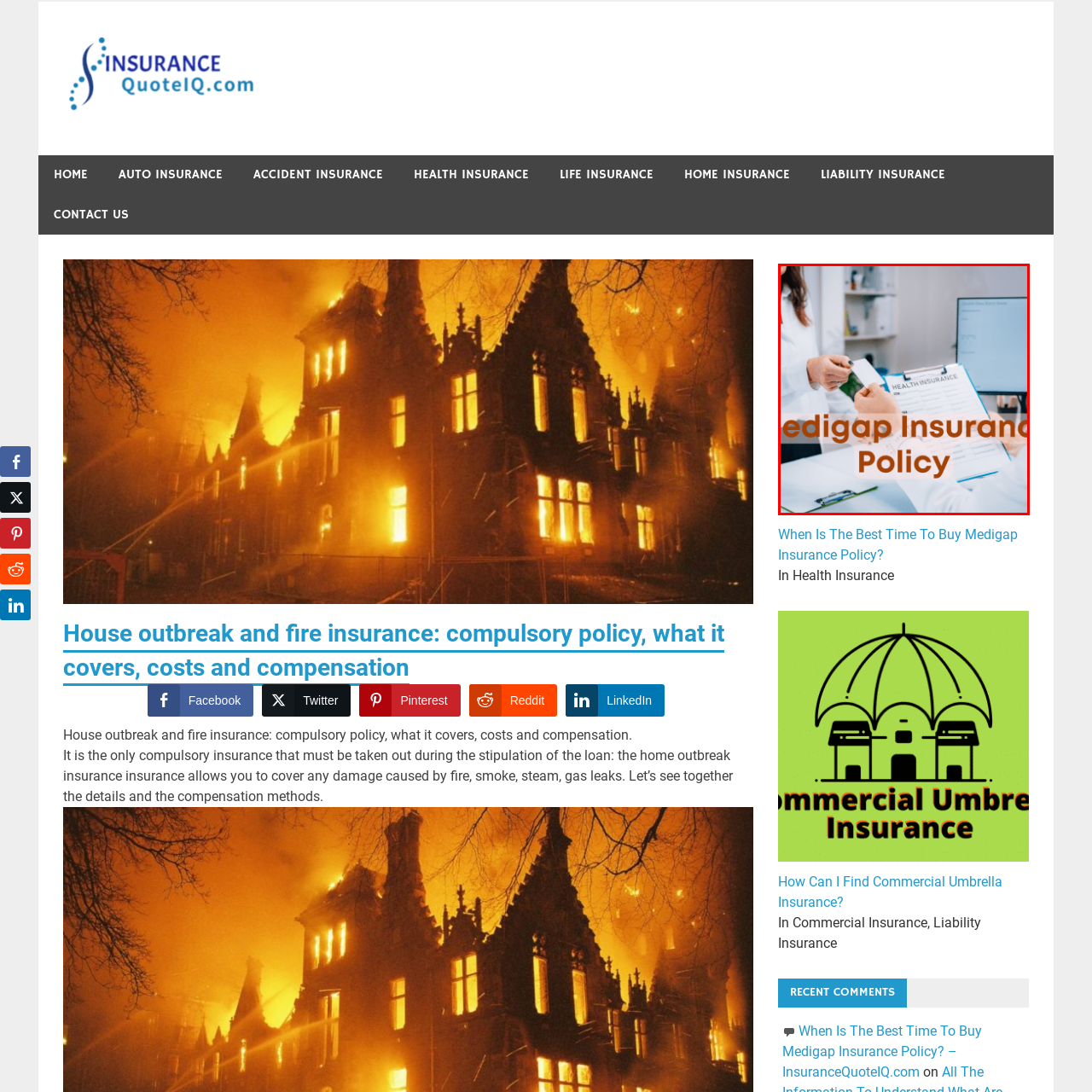Provide an in-depth caption for the picture enclosed by the red frame.

The image depicts a professional setting involving a discussion about a Medigap insurance policy. One individual, presumably a client, is handing over a document to another individual, likely an insurance agent. The focus of the scene is on the clipboard labeled "HEALTH INSURANCE," which suggests a formal conversation about health insurance options. The modern office environment is visible, featuring a computer screen in the background, indicating a tech-savvy approach to insurance services. This image captures a moment of important decision-making in the realm of health insurance, emphasizing the significance of Medigap policies in providing additional coverage for medical expenses.